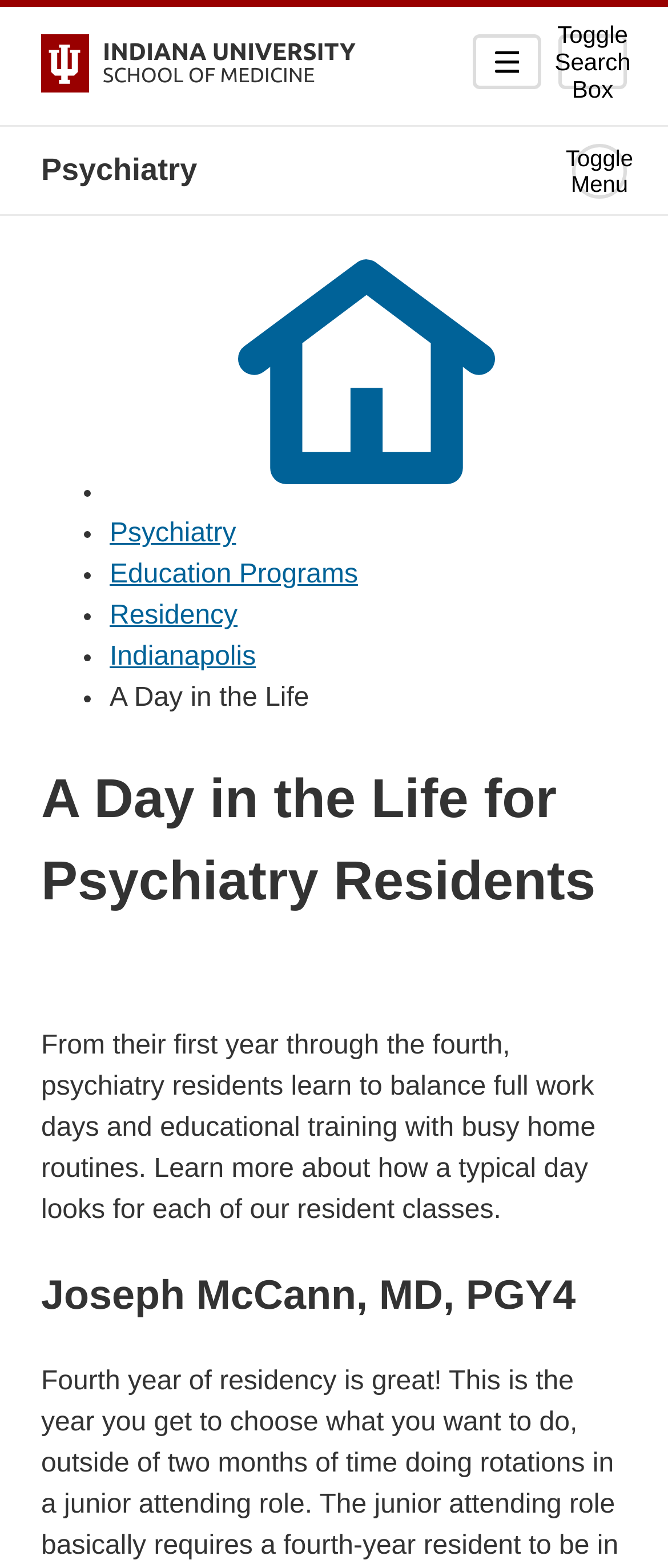Find the bounding box coordinates corresponding to the UI element with the description: "Toggle Search Box". The coordinates should be formatted as [left, top, right, bottom], with values as floats between 0 and 1.

[0.836, 0.022, 0.938, 0.057]